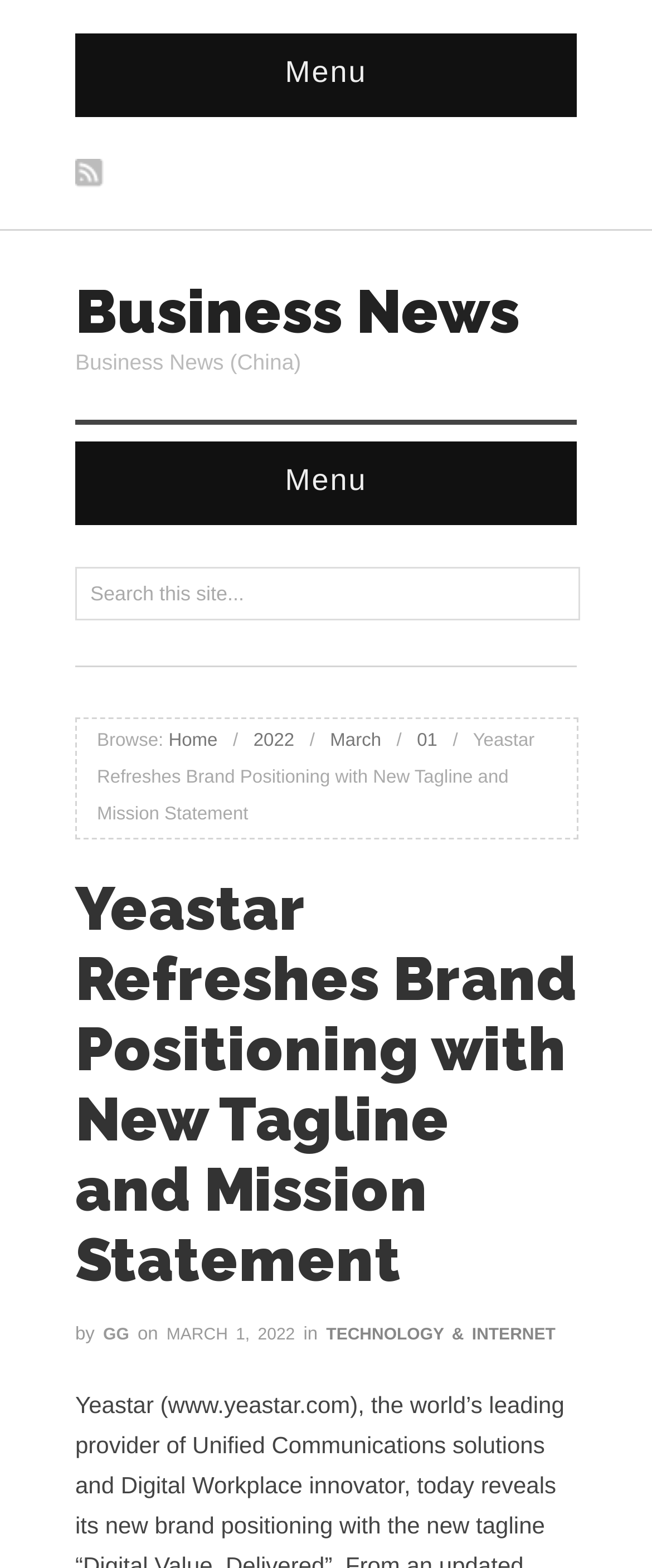Pinpoint the bounding box coordinates for the area that should be clicked to perform the following instruction: "Click on the 'Menu' button".

[0.437, 0.035, 0.563, 0.057]